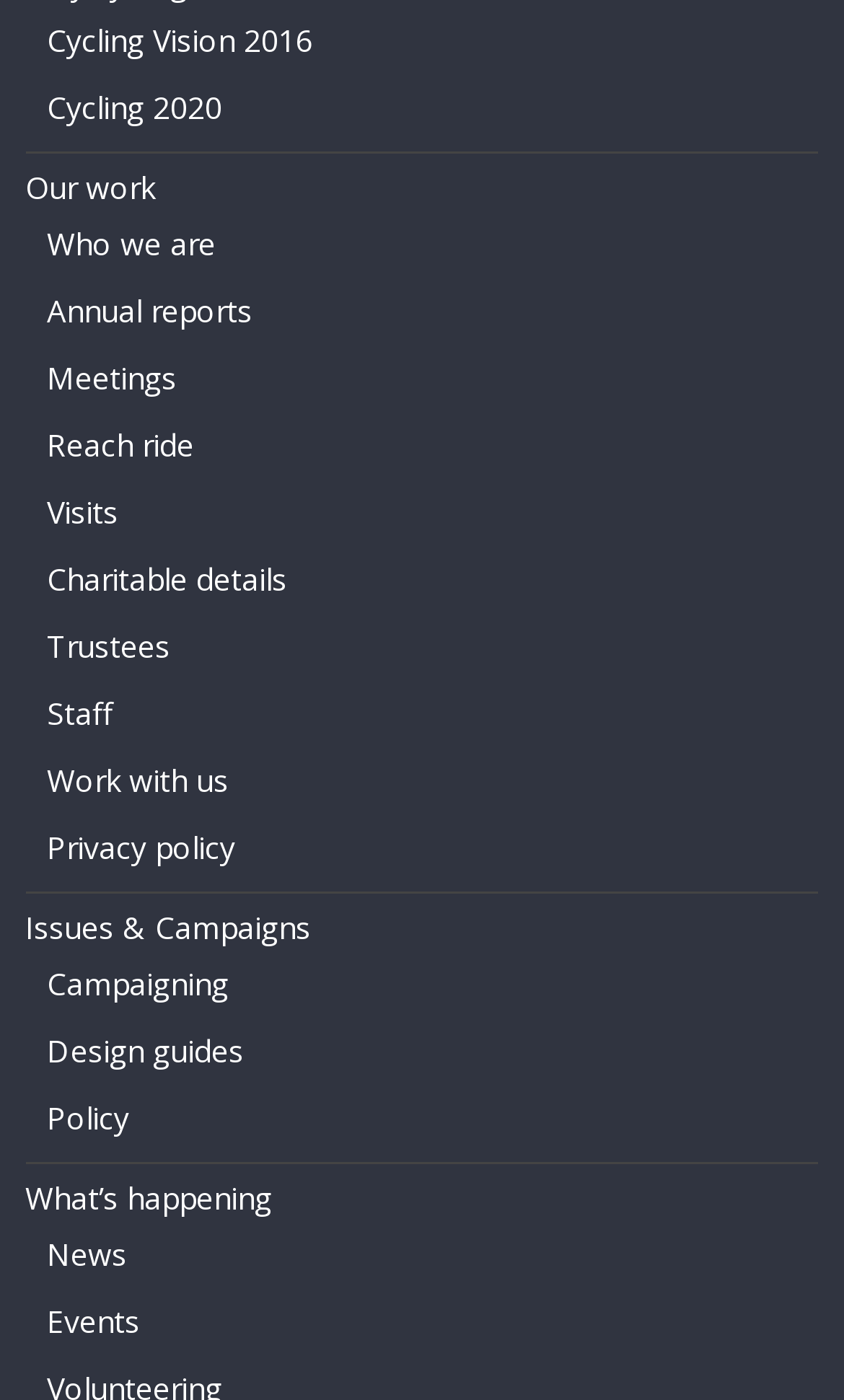Identify the bounding box for the UI element that is described as follows: "Cycling 2020".

[0.056, 0.062, 0.263, 0.092]